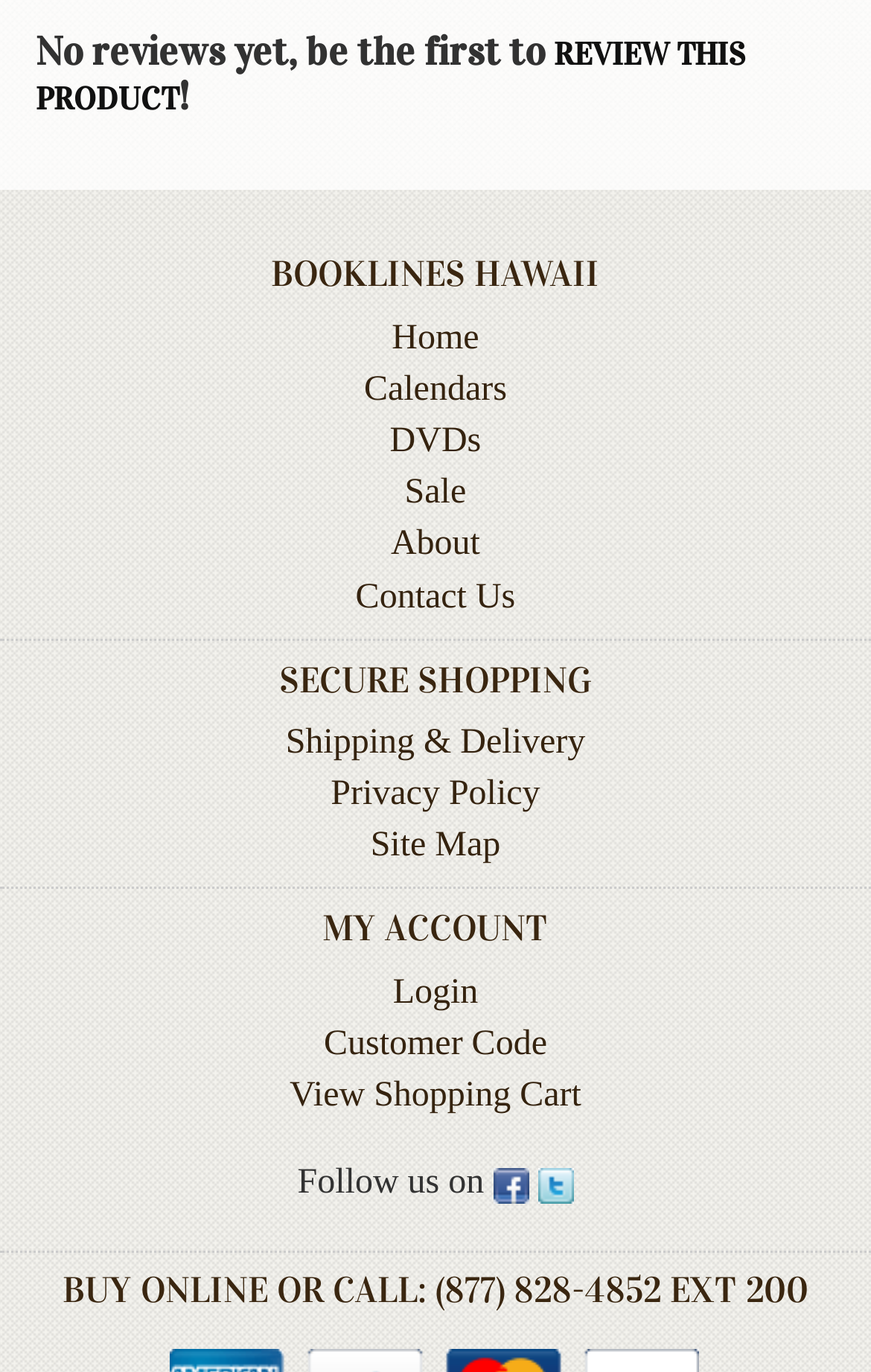Find the bounding box coordinates of the element's region that should be clicked in order to follow the given instruction: "View Shopping Cart". The coordinates should consist of four float numbers between 0 and 1, i.e., [left, top, right, bottom].

[0.333, 0.785, 0.667, 0.814]